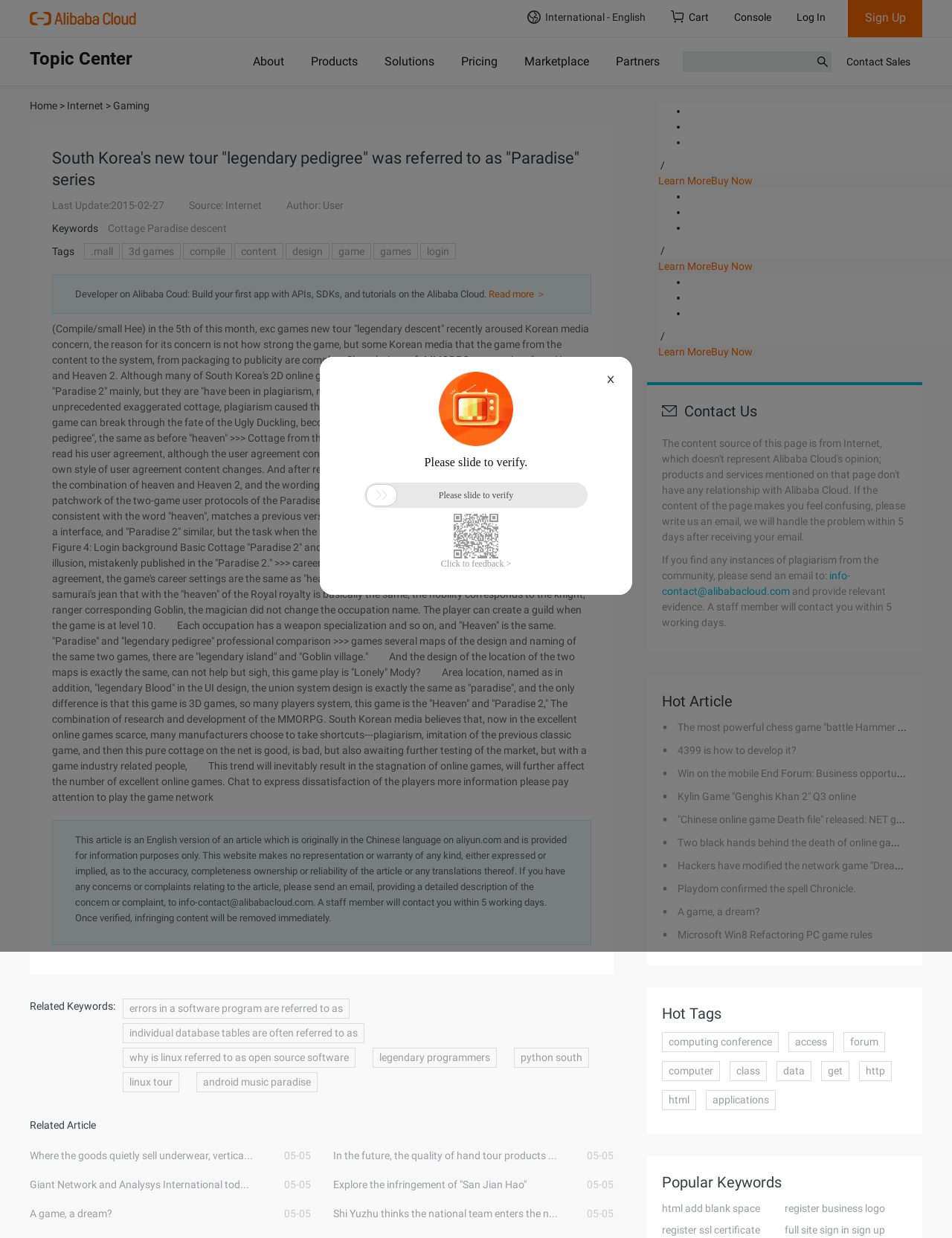Locate the bounding box coordinates of the item that should be clicked to fulfill the instruction: "Click the 'Read more ＞' link".

[0.513, 0.233, 0.573, 0.242]